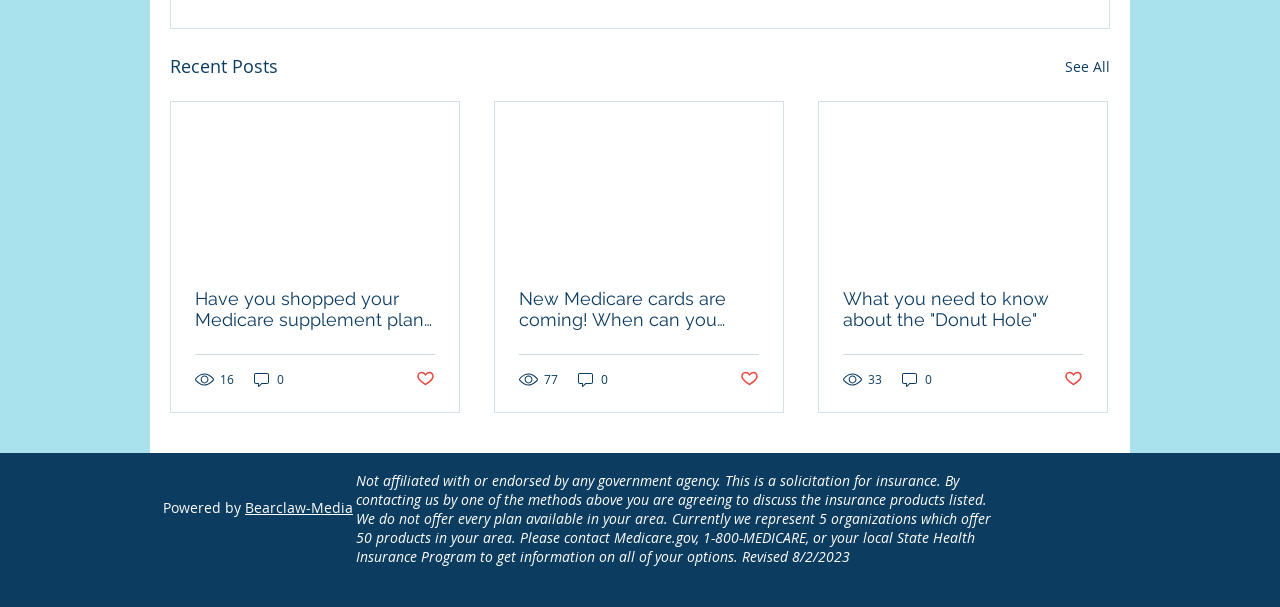Determine the bounding box coordinates of the element that should be clicked to execute the following command: "Read the article 'Have you shopped your Medicare supplement plan lately?'".

[0.152, 0.474, 0.34, 0.544]